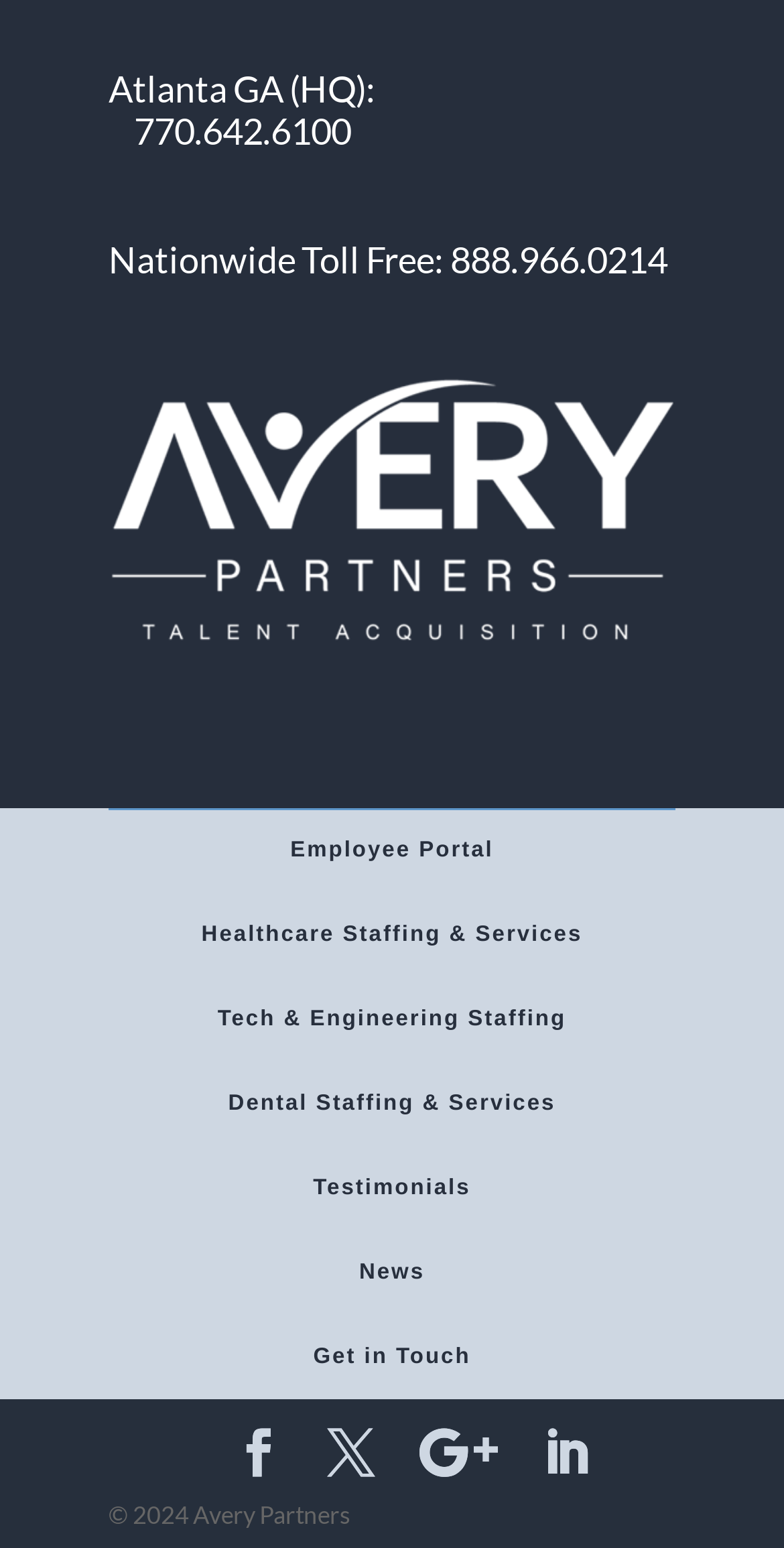Identify the bounding box for the element characterized by the following description: "Employee Portal".

[0.138, 0.522, 0.862, 0.577]